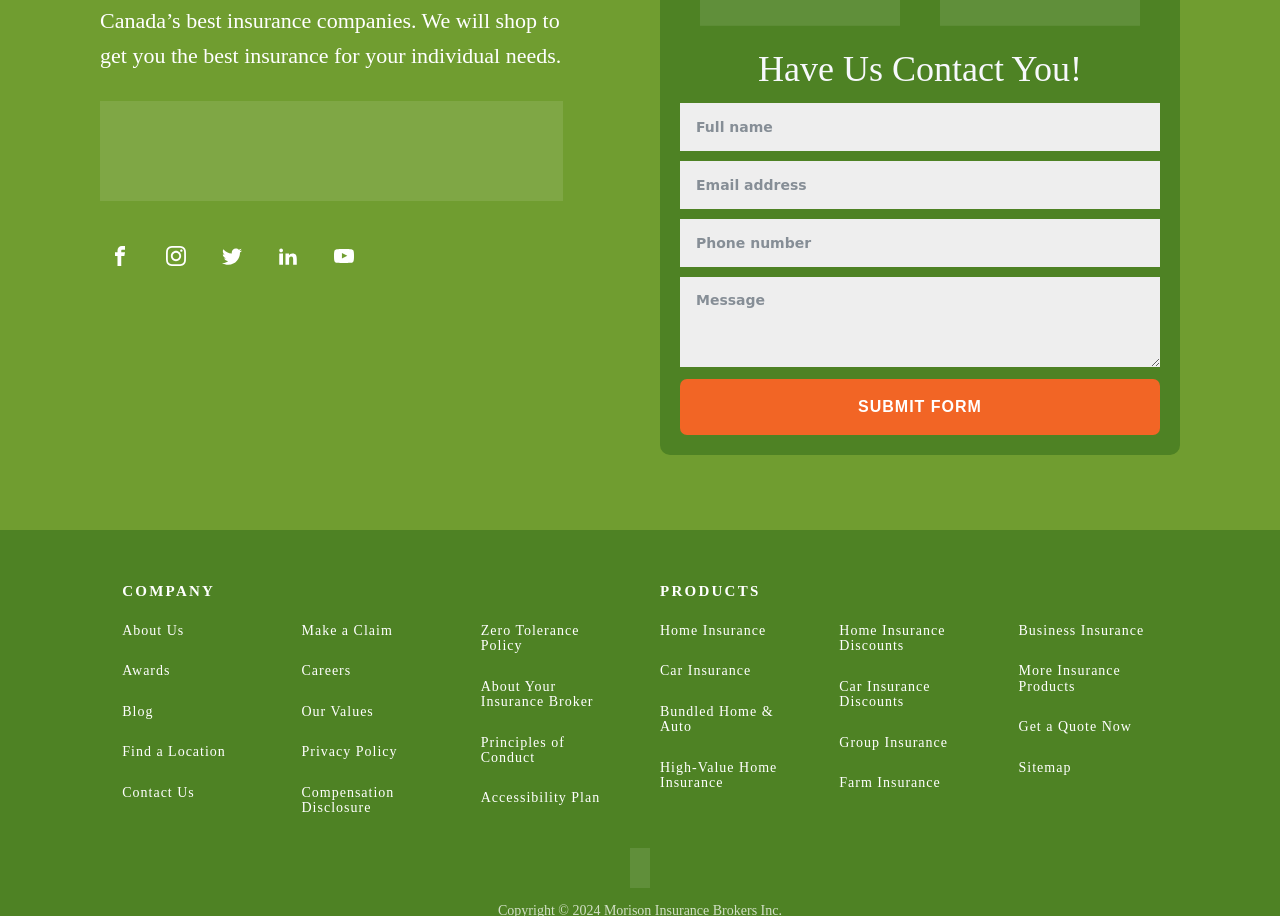Bounding box coordinates are specified in the format (top-left x, top-left y, bottom-right x, bottom-right y). All values are floating point numbers bounded between 0 and 1. Please provide the bounding box coordinate of the region this sentence describes: Follow Ezra RoseFollowFollowing Ezra RoseFollowing

None